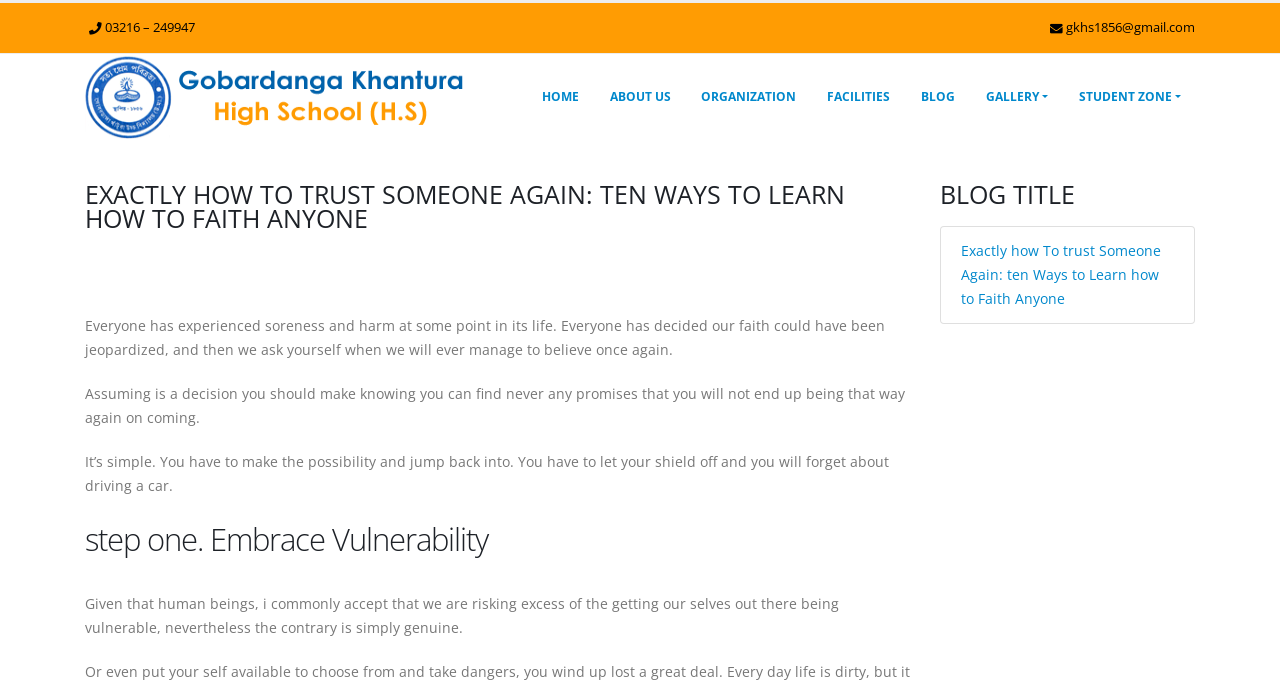Refer to the screenshot and answer the following question in detail:
What is the topic of the blog post?

The topic of the blog post is 'How to trust someone again', as indicated by the heading 'EXACTLY HOW TO TRUST SOMEONE AGAIN: TEN WAYS TO LEARN HOW TO FAITH ANYONE' and the content of the blog post.